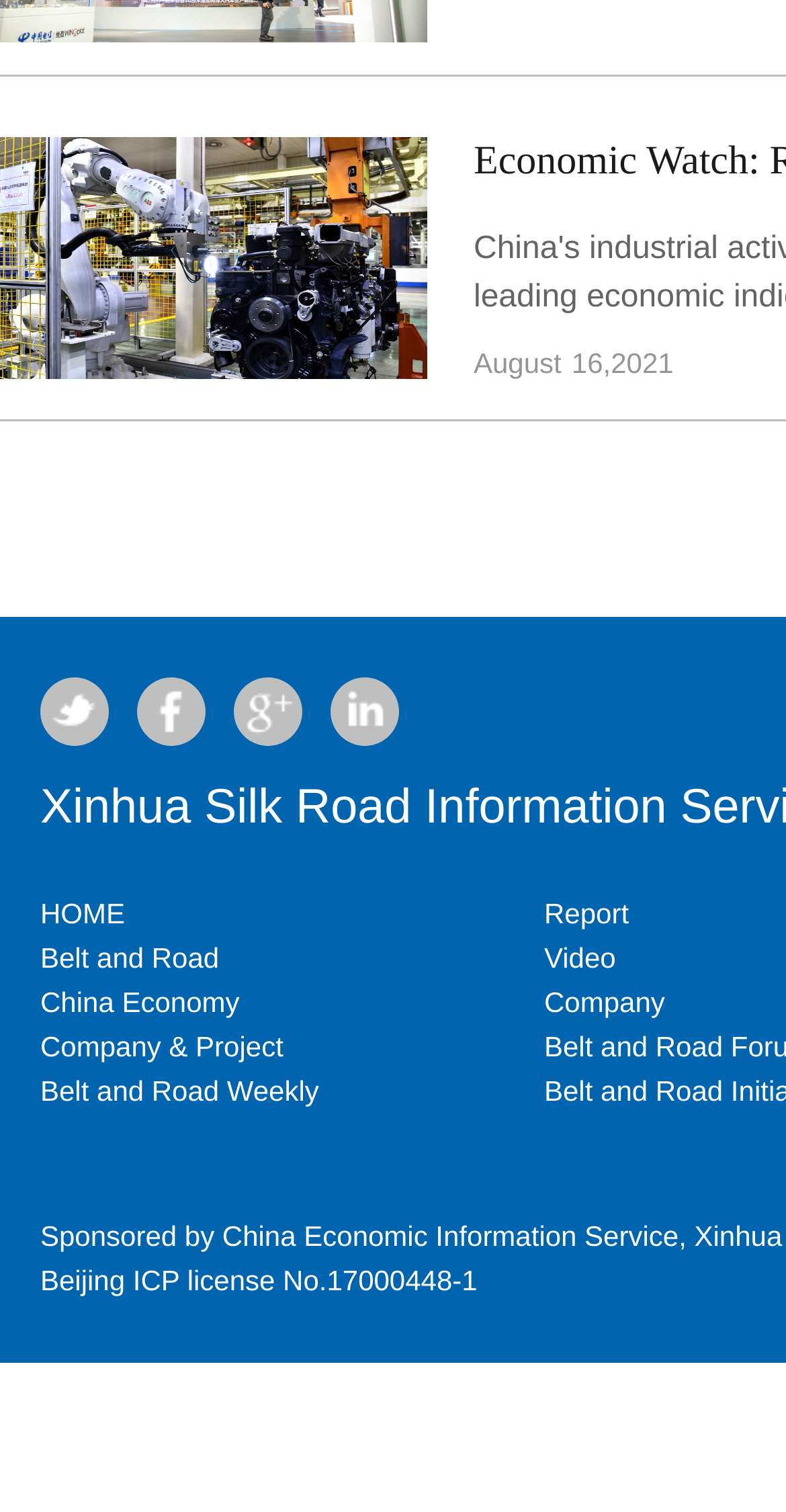Could you specify the bounding box coordinates for the clickable section to complete the following instruction: "Click on Twitter"?

[0.051, 0.458, 0.138, 0.48]